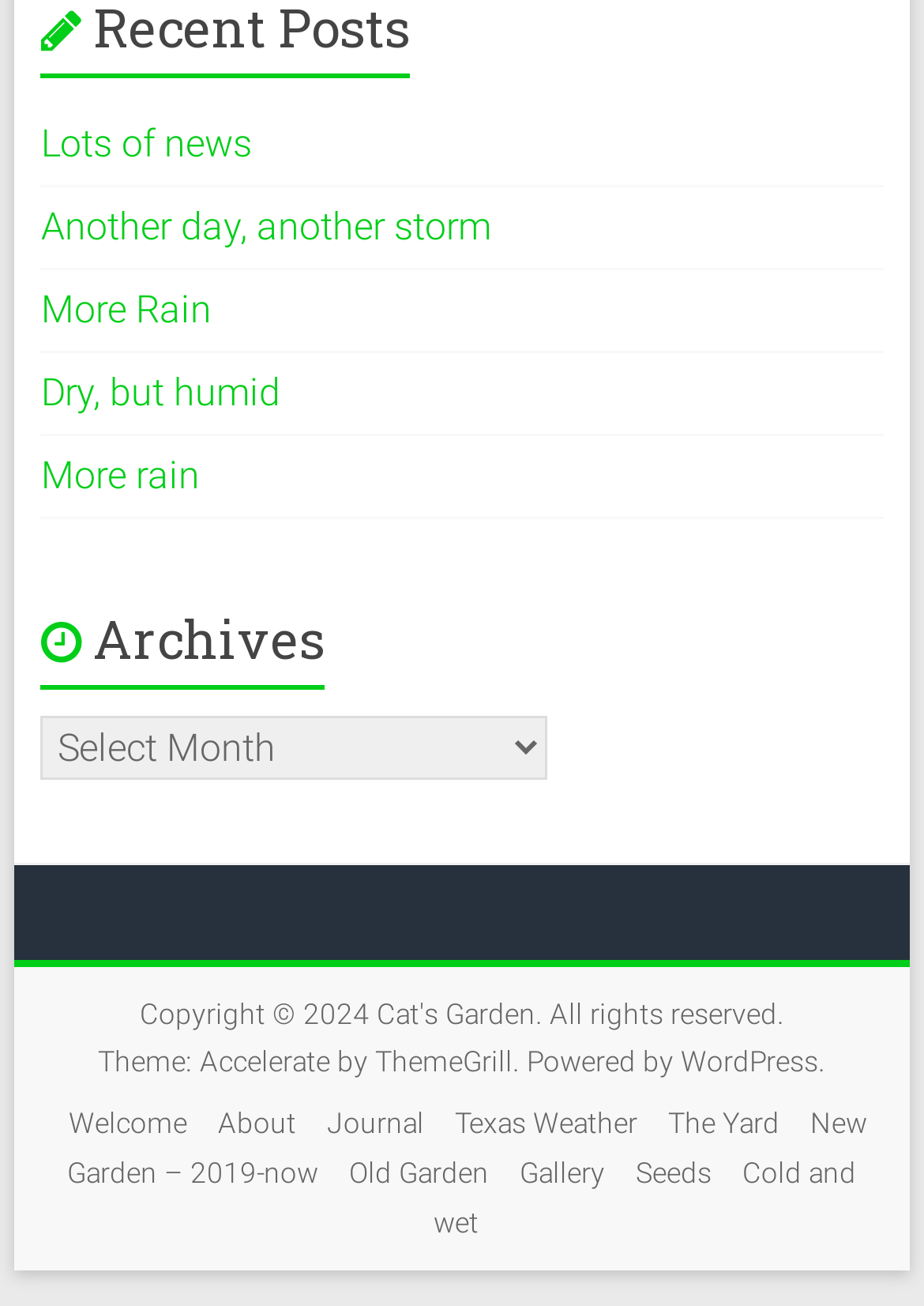Please specify the bounding box coordinates of the element that should be clicked to execute the given instruction: 'View cognition'. Ensure the coordinates are four float numbers between 0 and 1, expressed as [left, top, right, bottom].

None